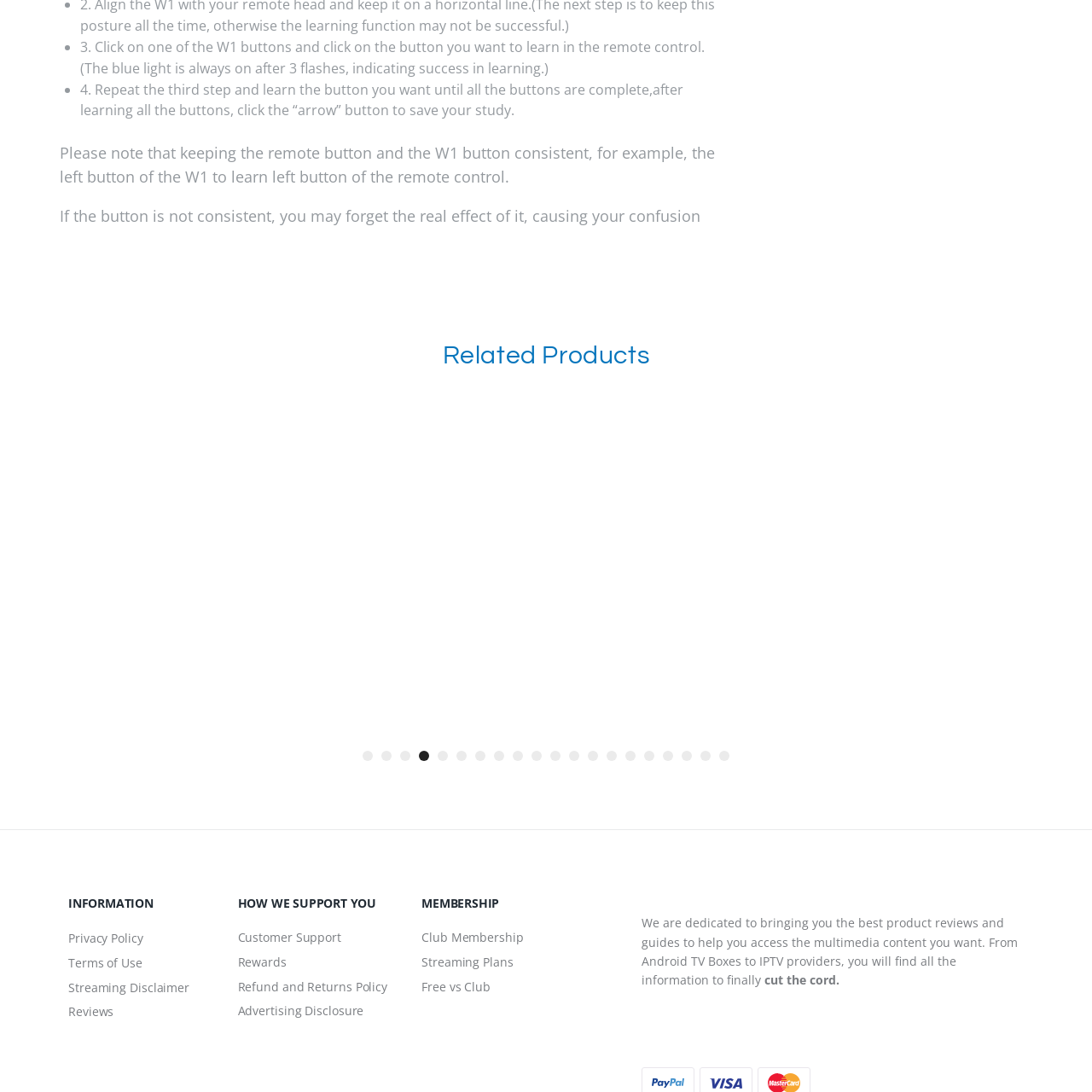Describe in detail the image that is highlighted by the red bounding box.

The image depicts a graphic related to a "Premium Plans" section, featuring a stylized representation of a package. Accompanying the image are text elements indicating various price points and options available for premium services, such as "$200.00 – $575.00" for one of the plans. This section is likely intended to attract customers by providing clear information about the value and offerings of the premium services available for consideration. The design aims to be eye-catching and informative, enhancing the user's understanding of the options presented.